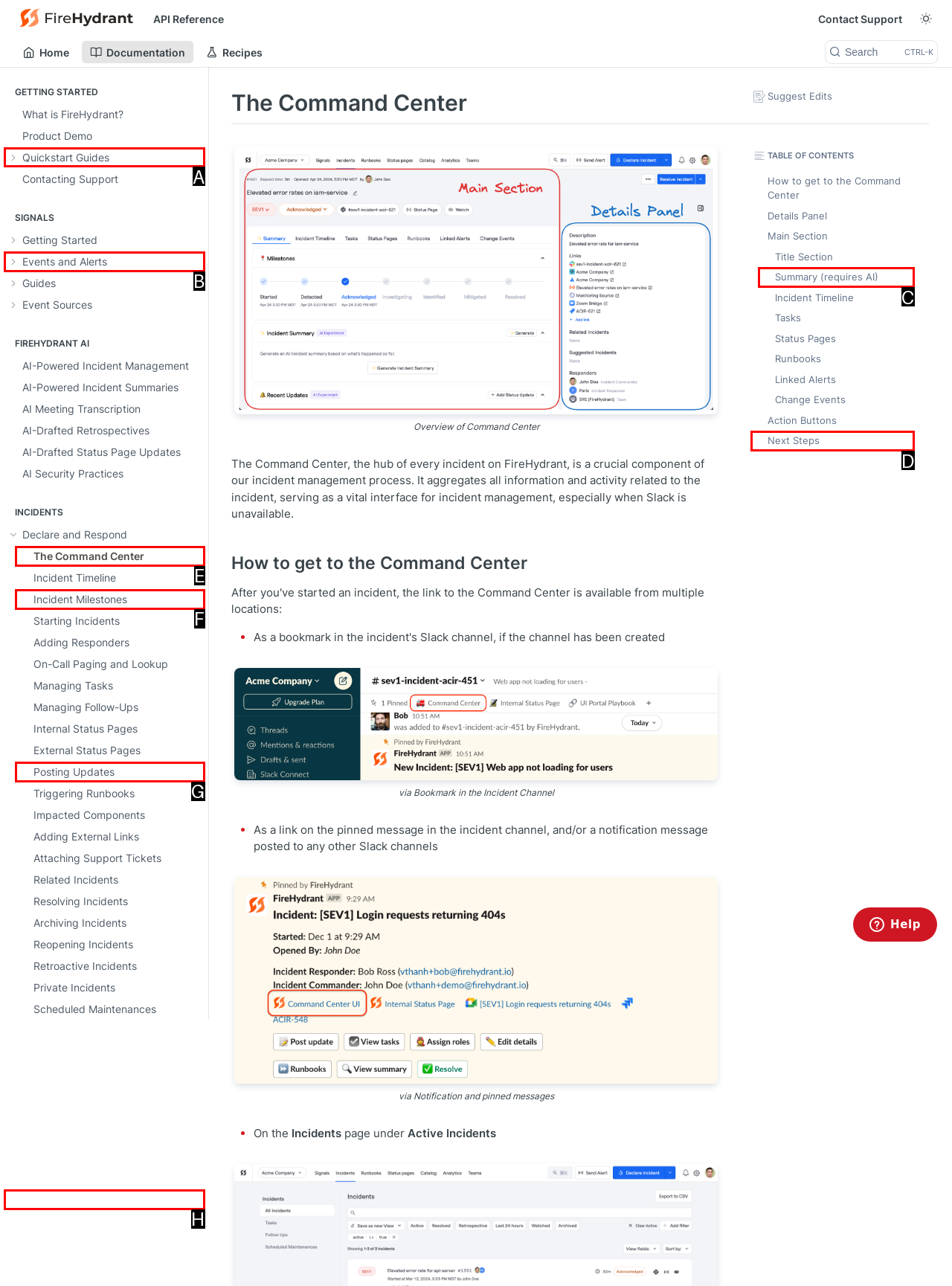Which letter corresponds to the correct option to complete the task: Show subpages for Quickstart Guides?
Answer with the letter of the chosen UI element.

A